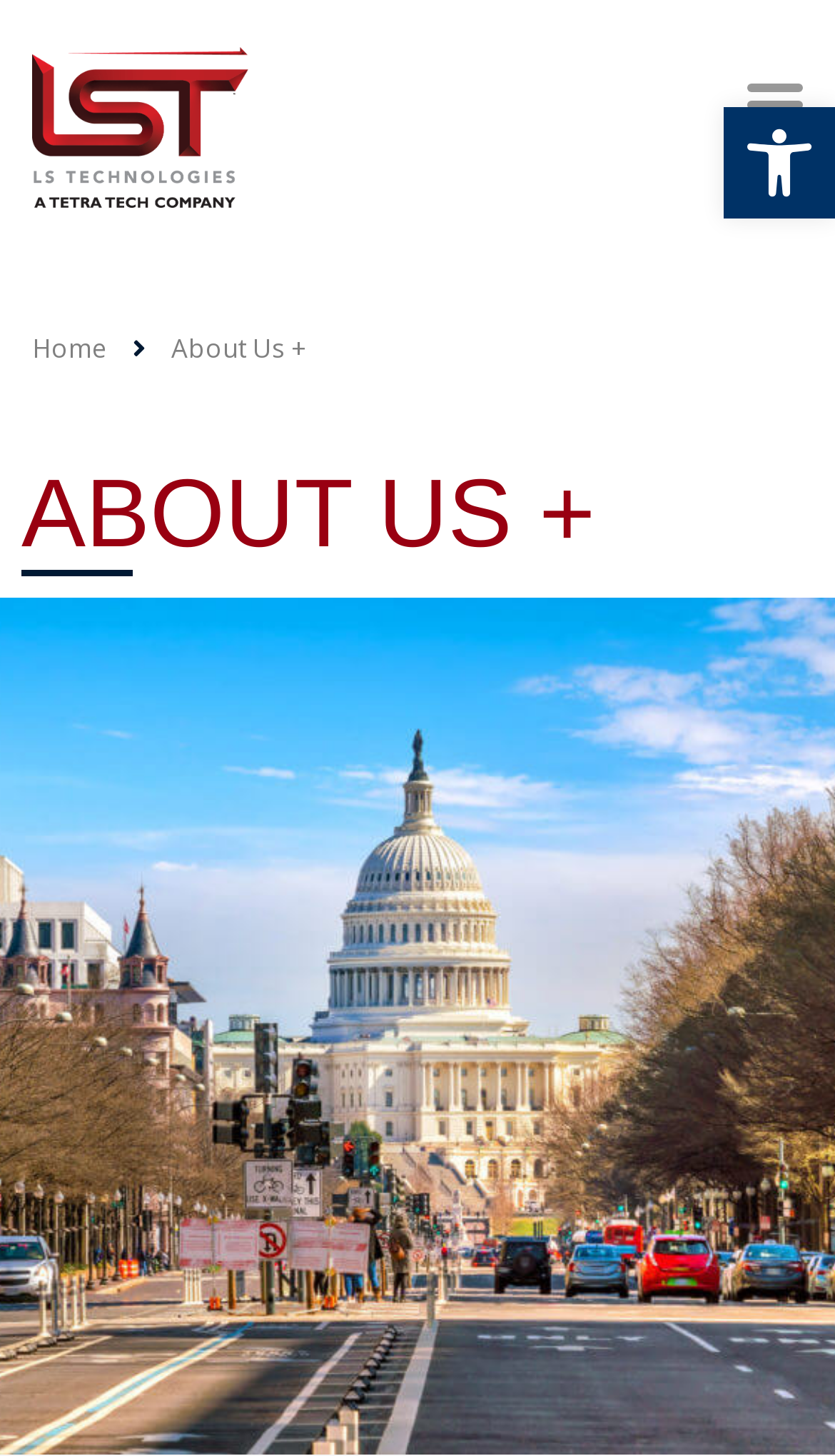What is the company name?
Please provide a single word or phrase based on the screenshot.

LS Technologies